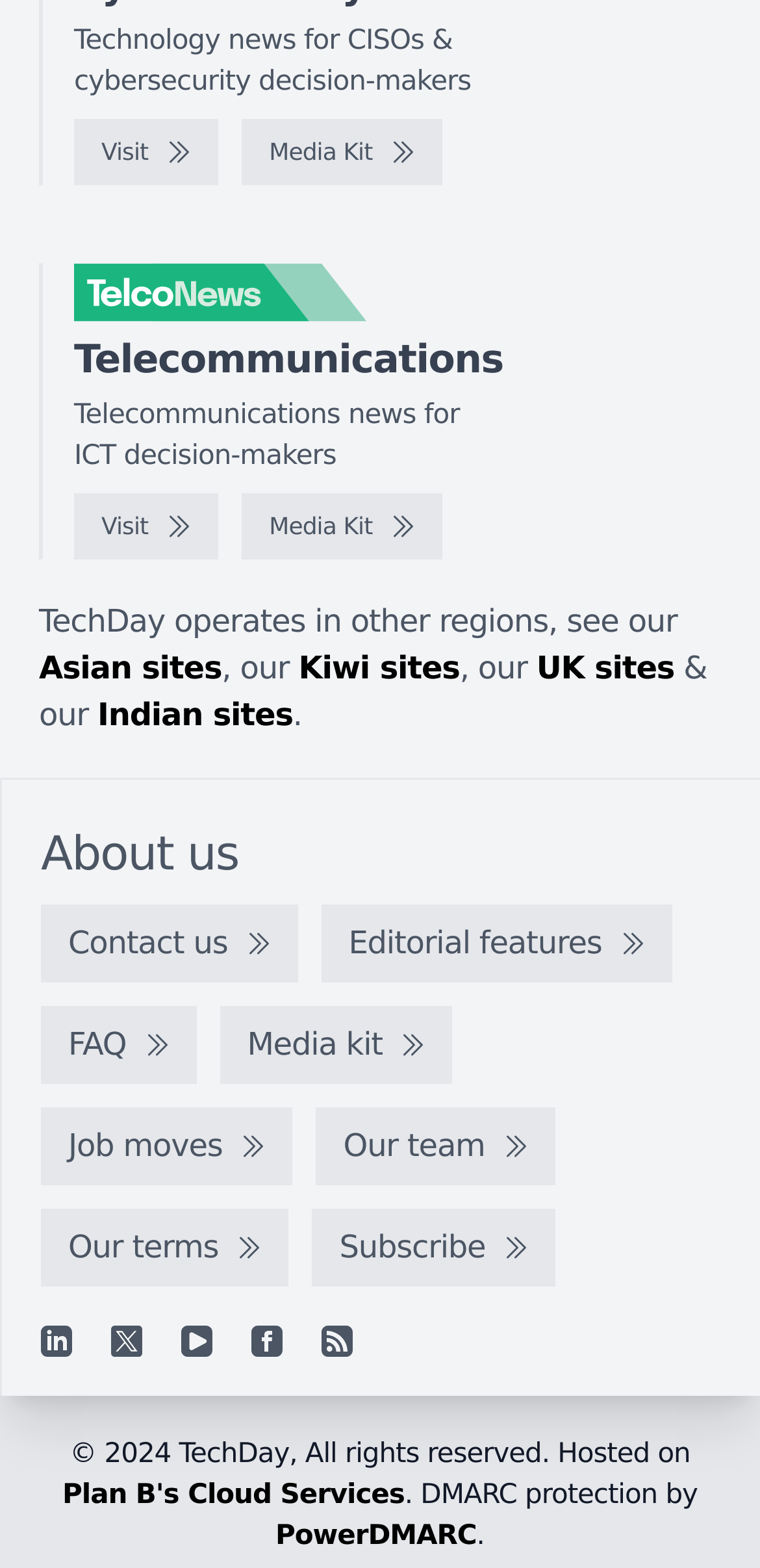Please identify the bounding box coordinates of the region to click in order to complete the task: "Click on People". The coordinates must be four float numbers between 0 and 1, specified as [left, top, right, bottom].

None